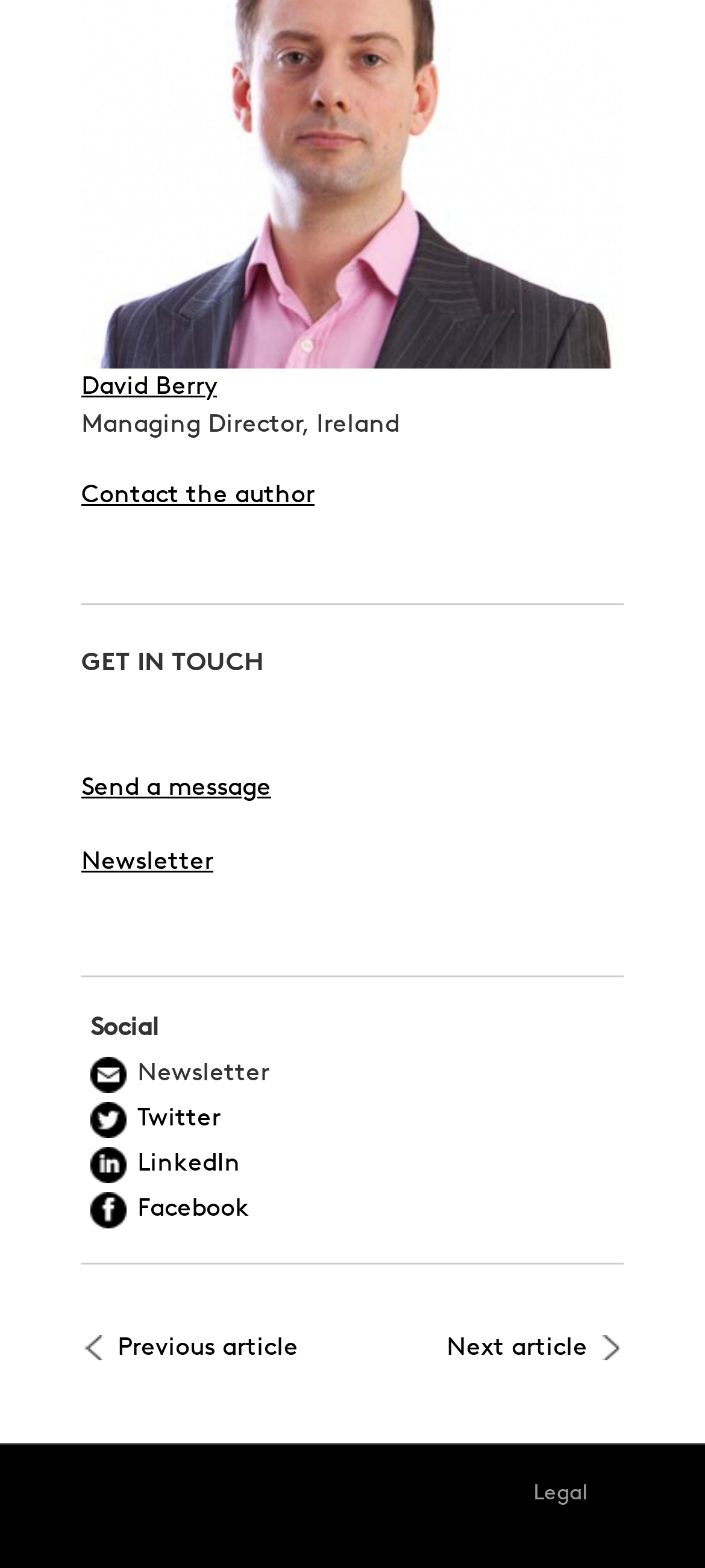Give a one-word or short phrase answer to the question: 
What is the last link at the bottom of the page?

Legal